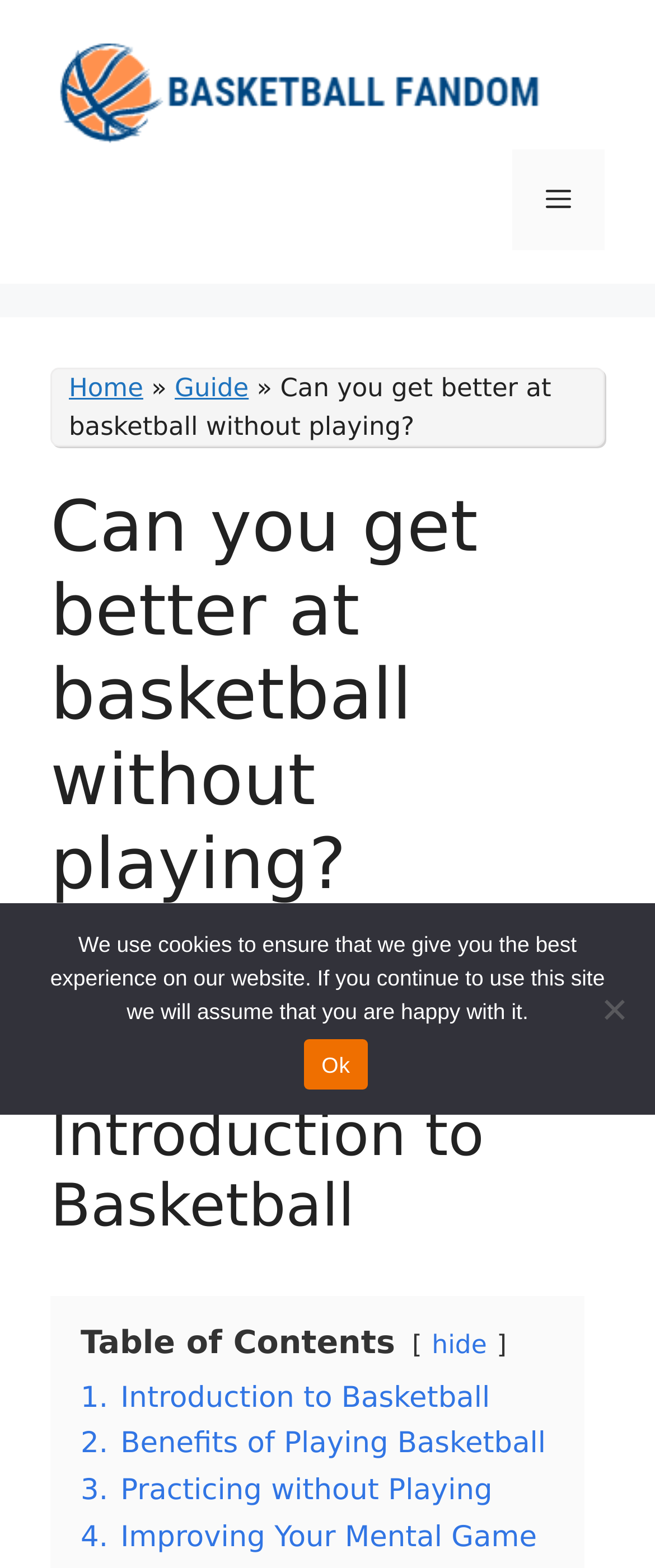Please mark the clickable region by giving the bounding box coordinates needed to complete this instruction: "Click the 'Menu' button".

[0.782, 0.095, 0.923, 0.16]